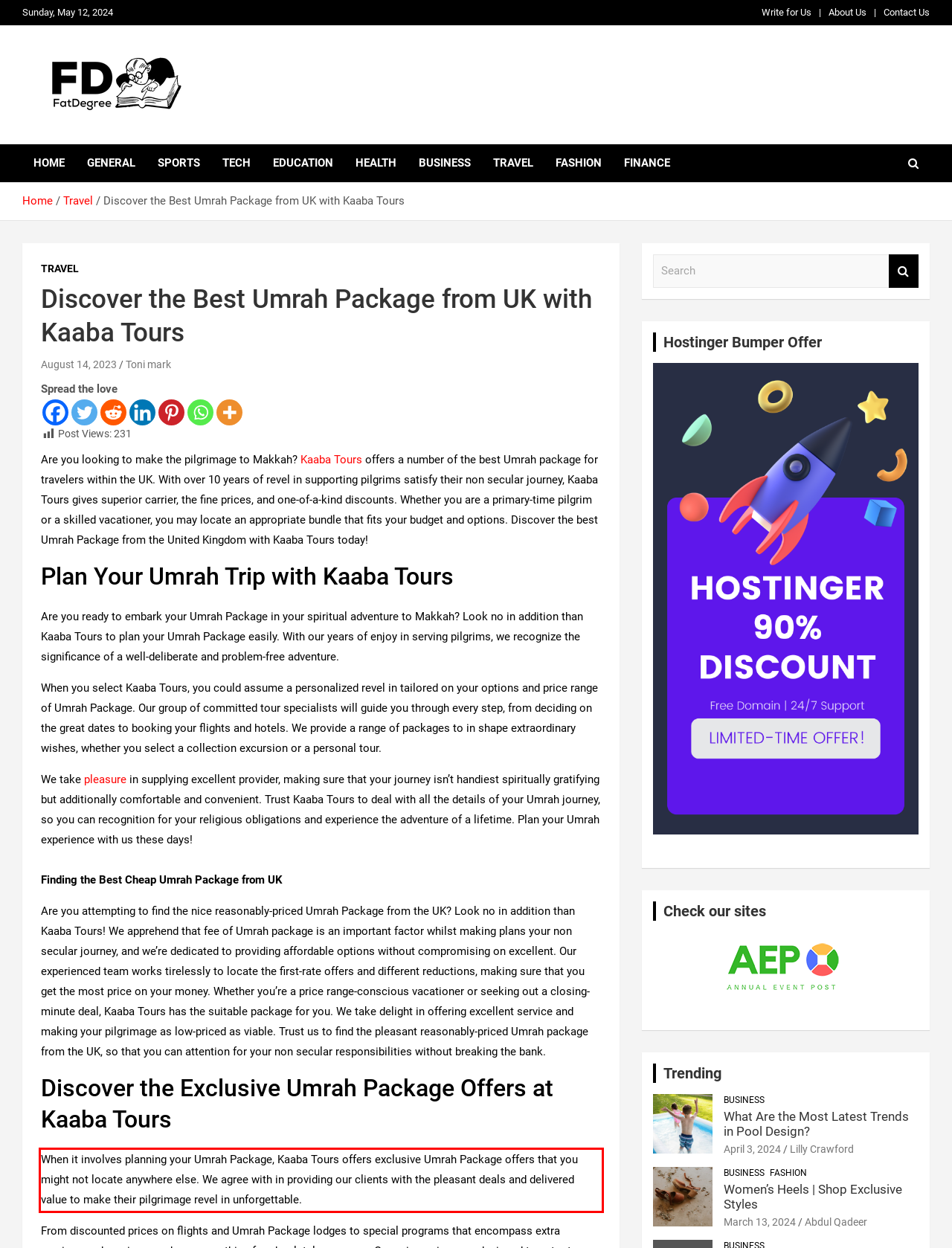Please perform OCR on the UI element surrounded by the red bounding box in the given webpage screenshot and extract its text content.

When it involves planning your Umrah Package, Kaaba Tours offers exclusive Umrah Package offers that you might not locate anywhere else. We agree with in providing our clients with the pleasant deals and delivered value to make their pilgrimage revel in unforgettable.